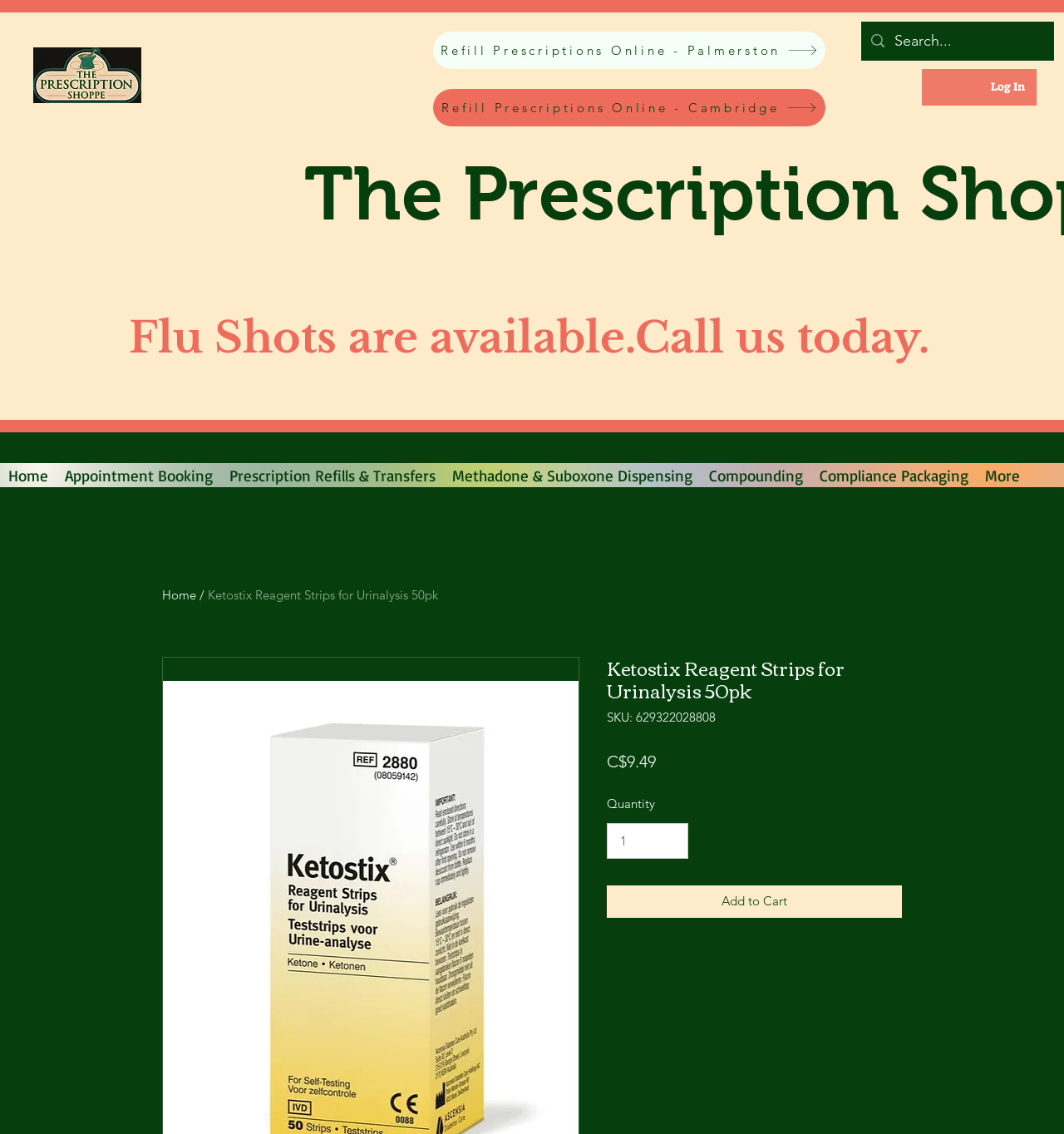Identify the bounding box for the UI element described as: "Appointment Booking". The coordinates should be four float numbers between 0 and 1, i.e., [left, top, right, bottom].

[0.053, 0.408, 0.208, 0.43]